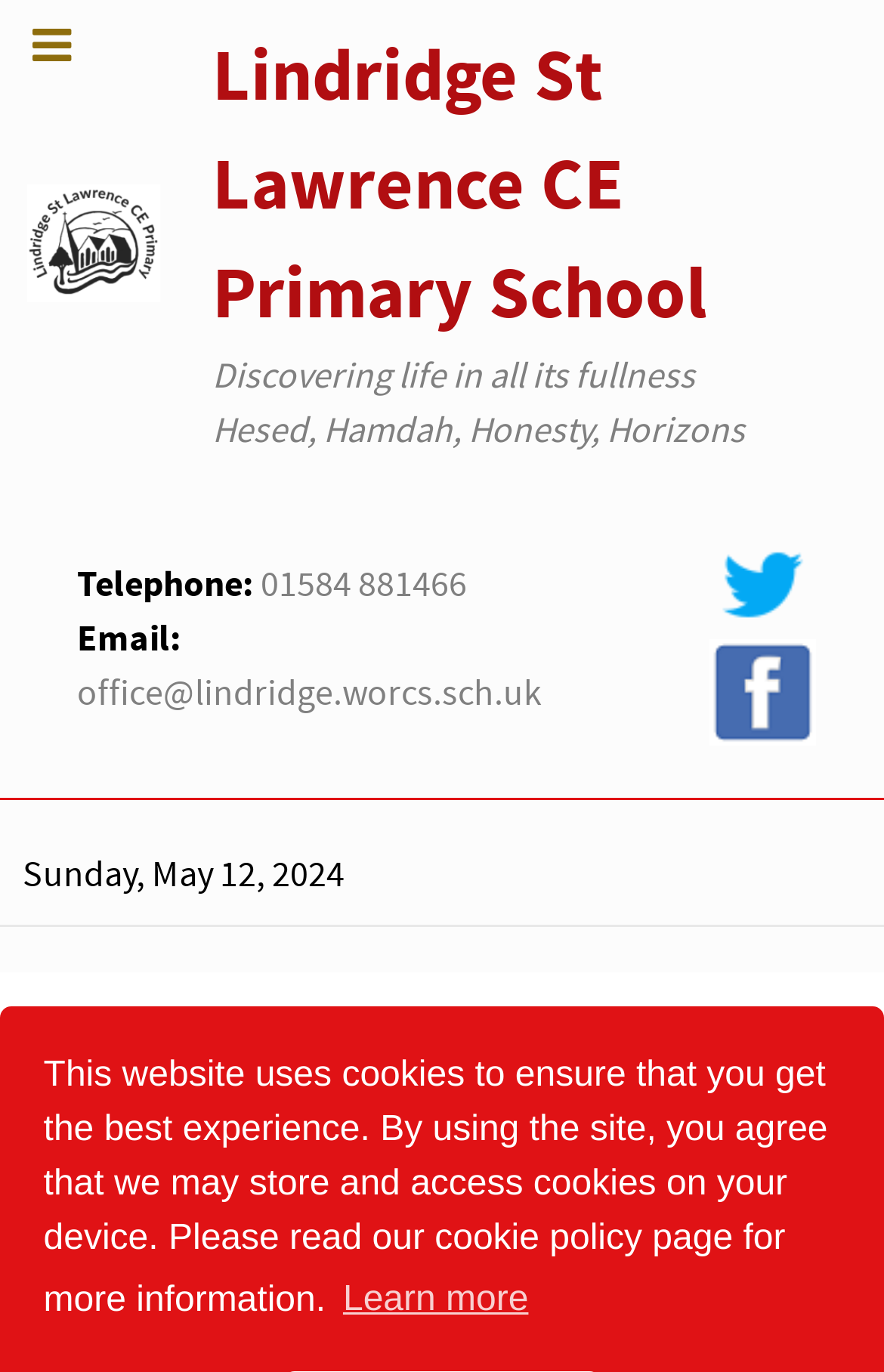Who is the Chairman of the Governors?
Kindly answer the question with as much detail as you can.

I found the Chairman's name by looking at the static text elements on the webpage. Specifically, I found the text 'Bill Andrewes - Chairman' which indicates that Bill Andrewes is the Chairman of the Governors.